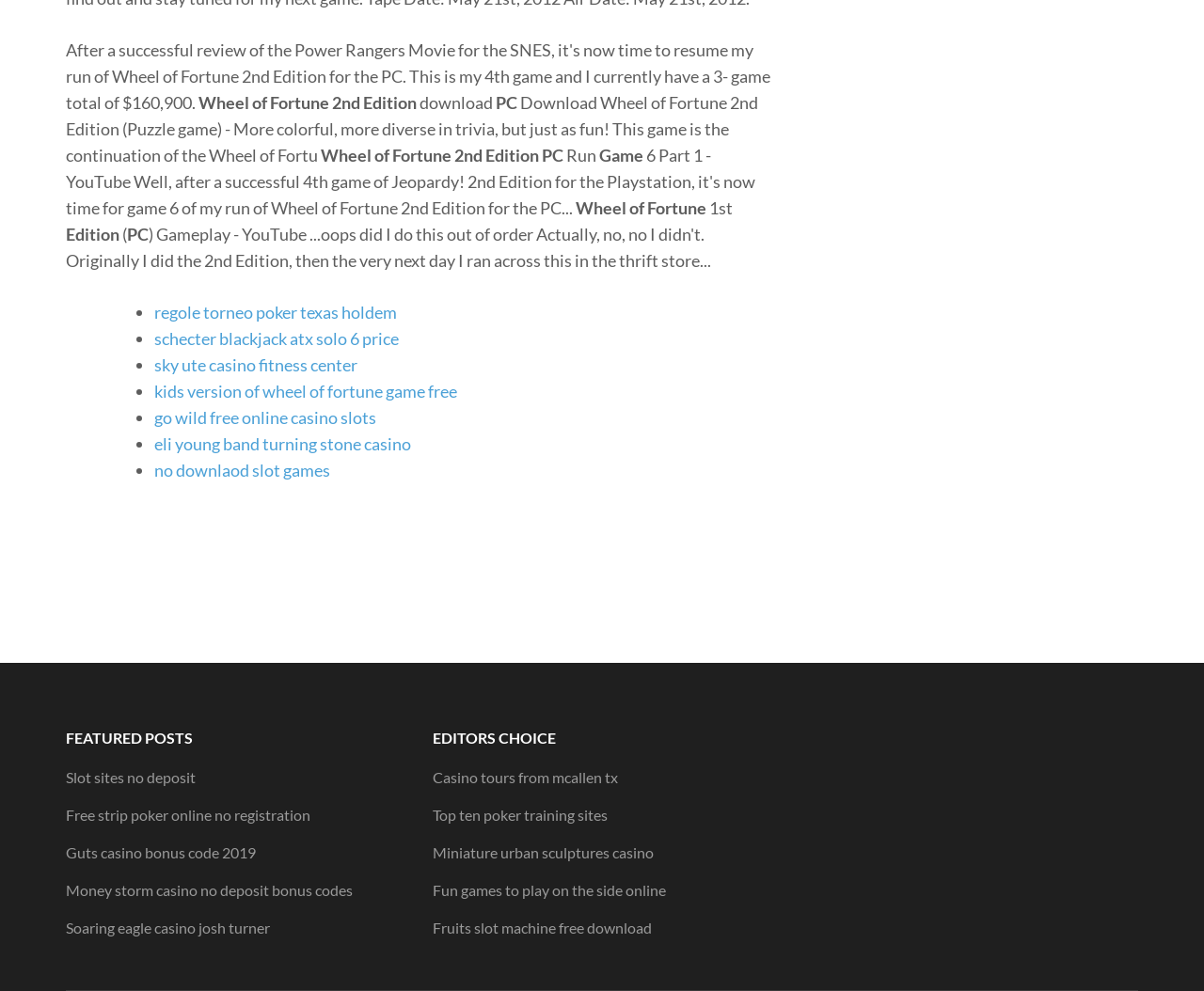Please specify the bounding box coordinates for the clickable region that will help you carry out the instruction: "Scroll to top".

None